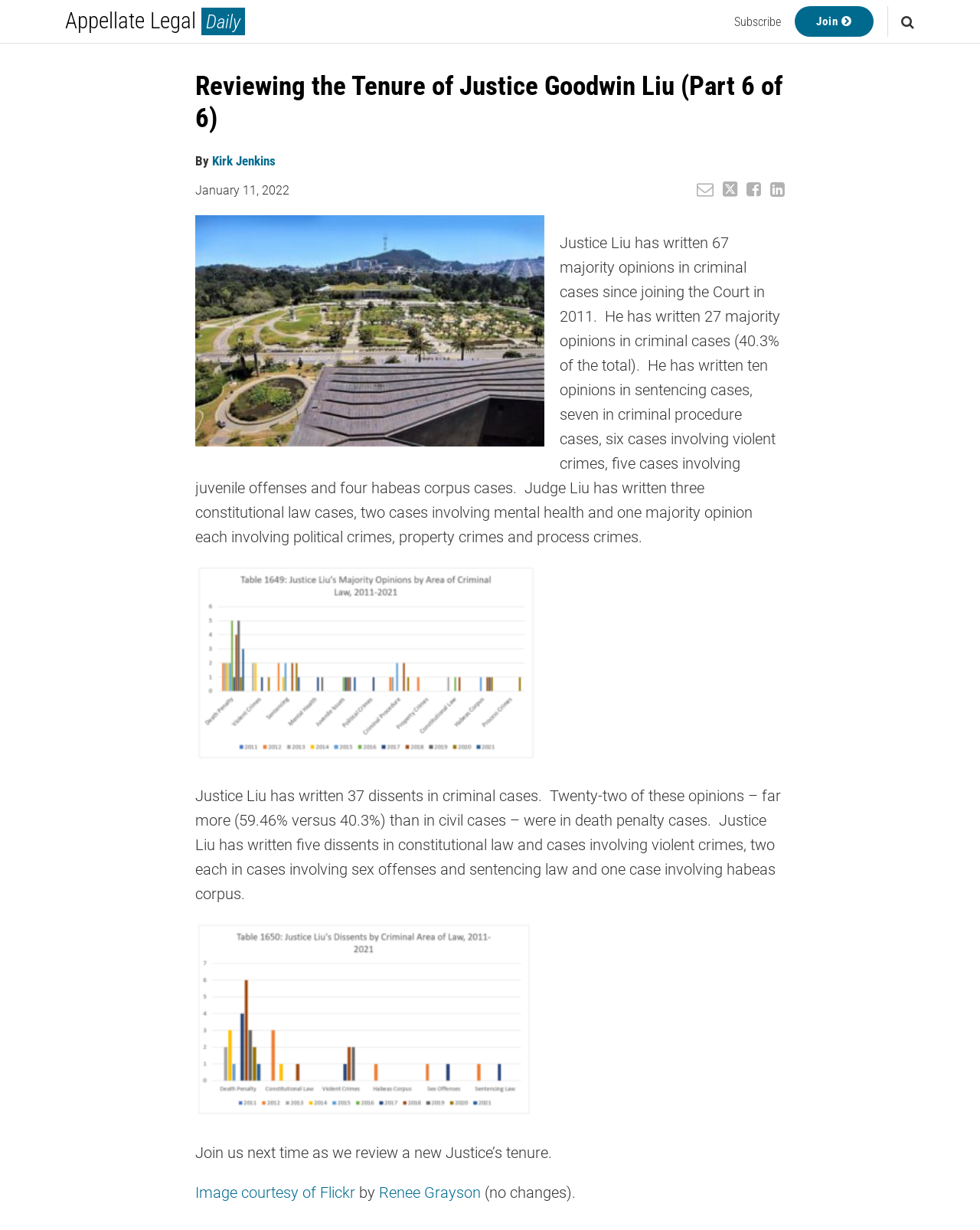What percentage of Justice Liu's majority opinions are in criminal cases?
Answer with a single word or phrase, using the screenshot for reference.

40.3%